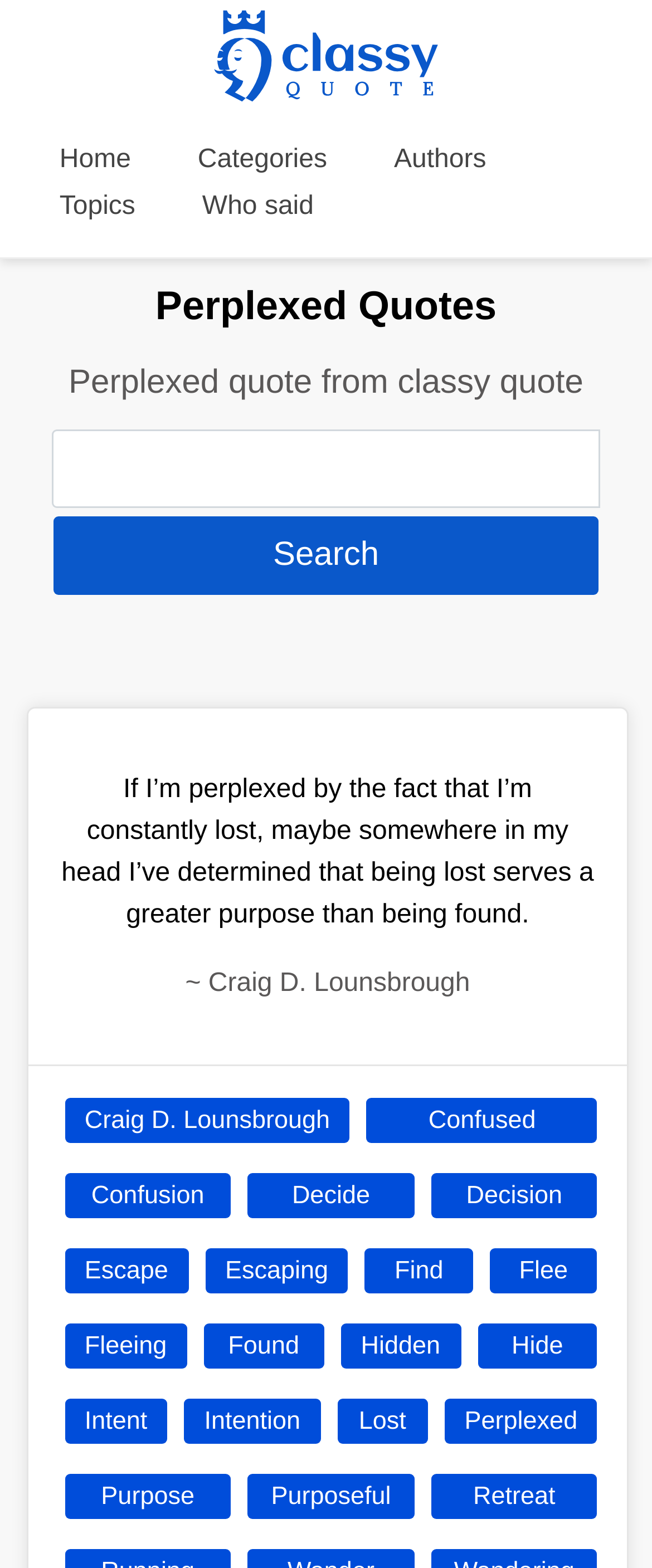Provide a single word or phrase answer to the question: 
What is the purpose of the textbox?

Search